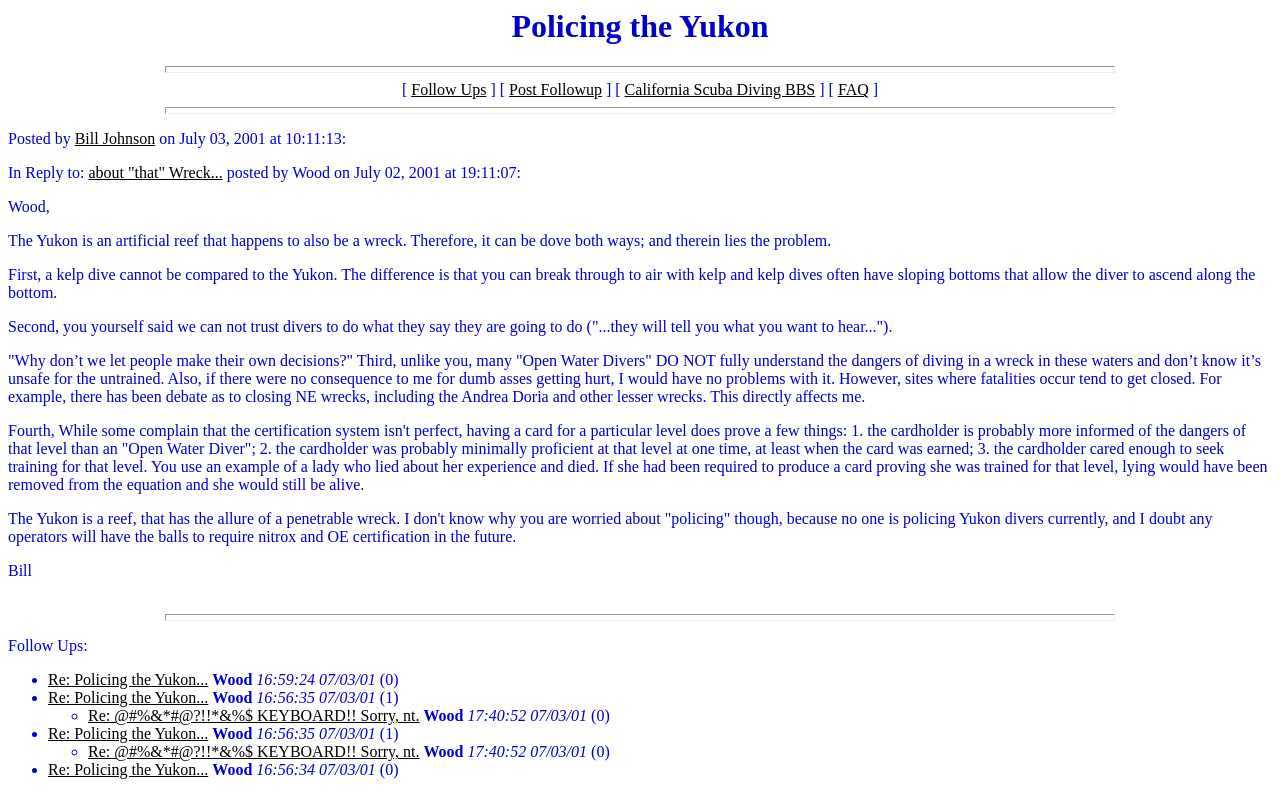Determine the bounding box coordinates for the element that should be clicked to follow this instruction: "Click on 'FAQ'". The coordinates should be given as four float numbers between 0 and 1, in the format [left, top, right, bottom].

[0.655, 0.101, 0.679, 0.122]